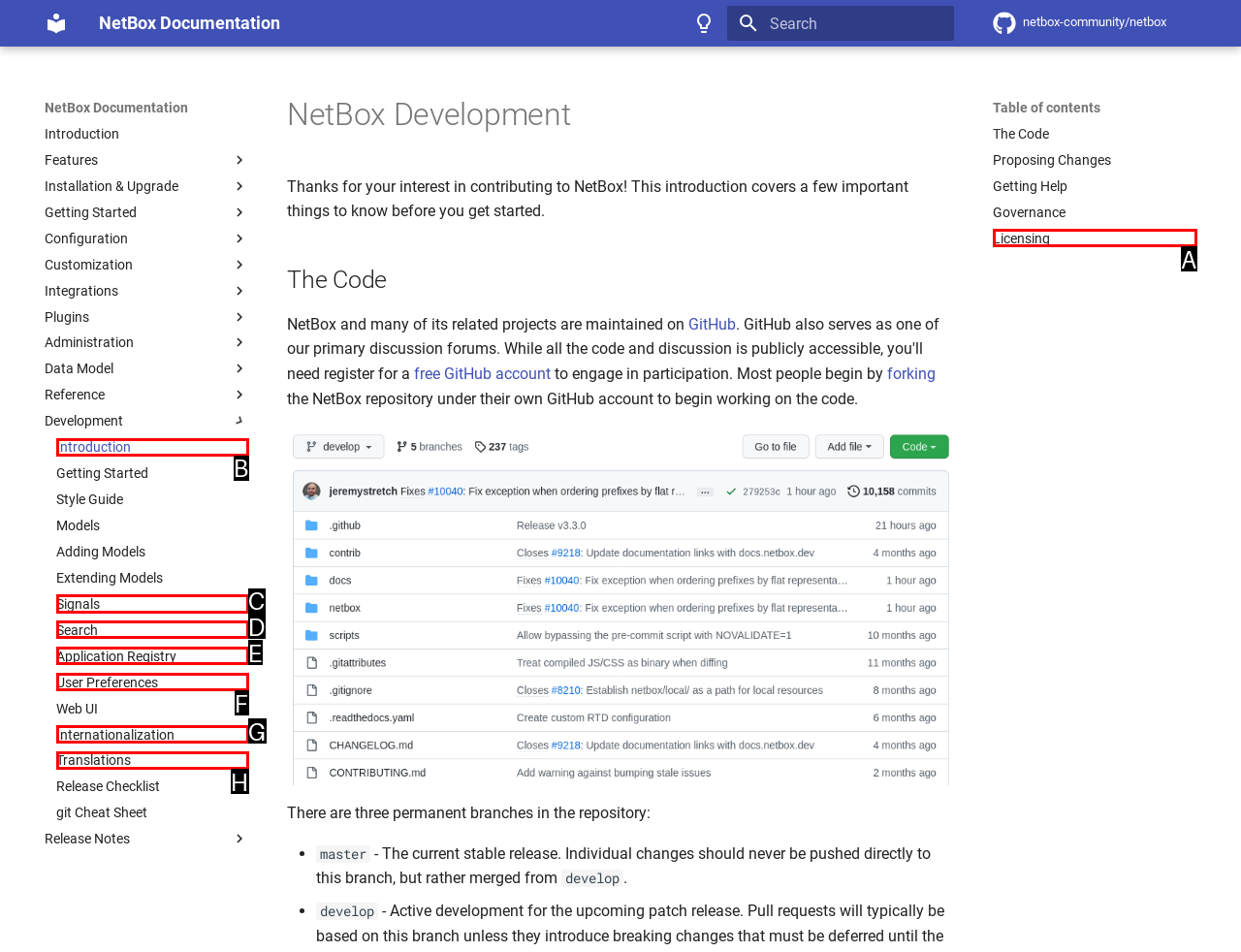From the given choices, indicate the option that best matches: User Preferences
State the letter of the chosen option directly.

F